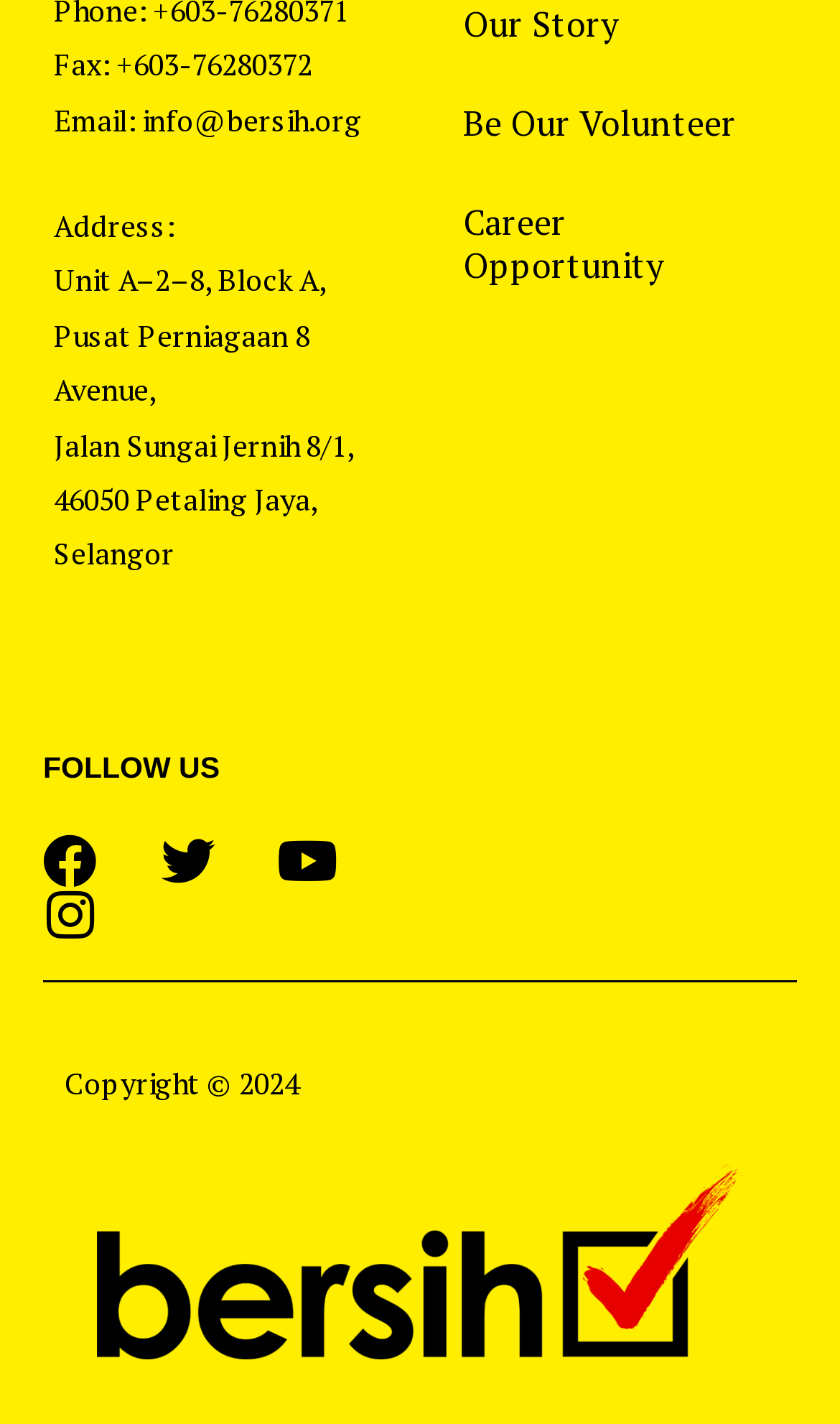Provide a brief response in the form of a single word or phrase:
What are the two opportunities listed?

Be Our Volunteer, Career Opportunity